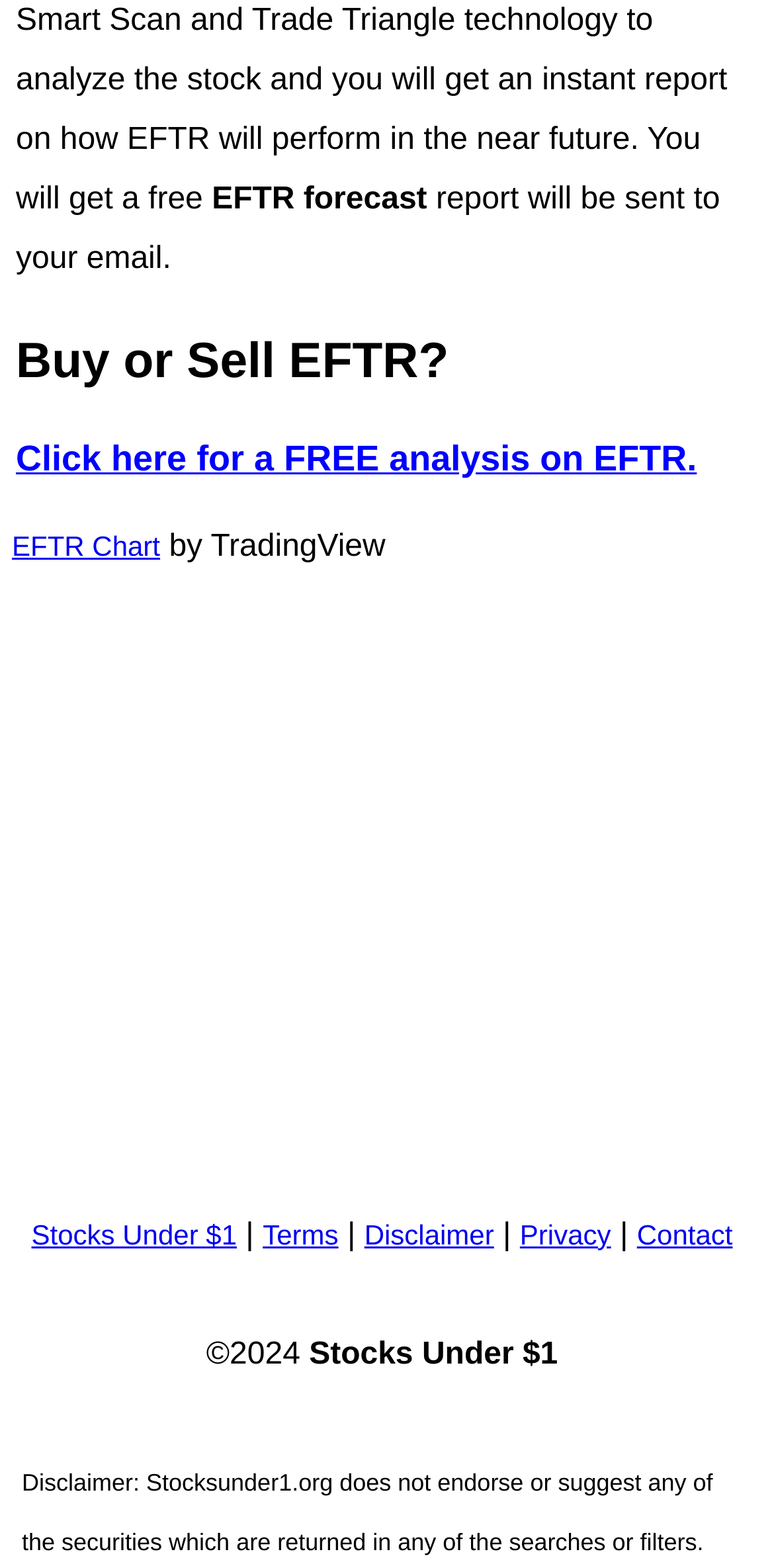What is the forecast report for?
Provide a thorough and detailed answer to the question.

The webpage has a static text 'EFTR forecast' at the top, indicating that the forecast report is for EFTR.